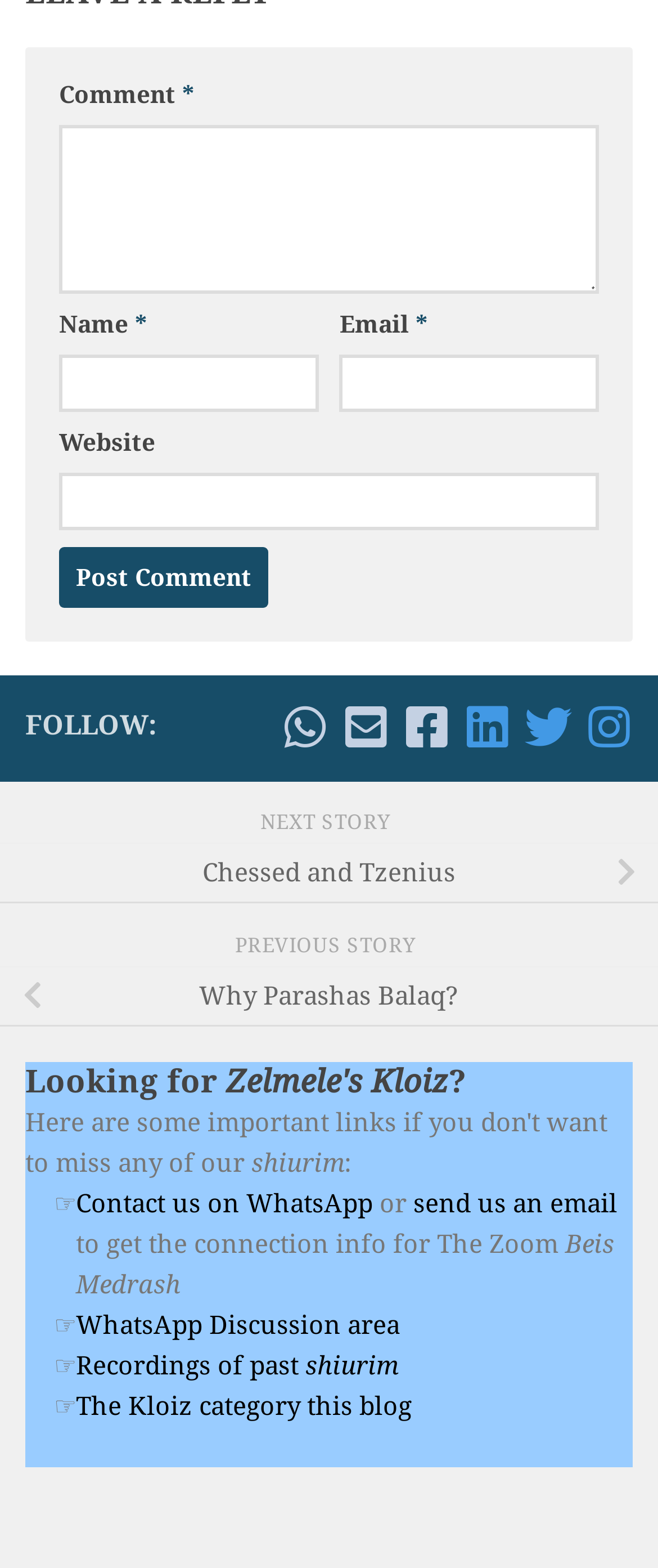Identify the bounding box coordinates of the specific part of the webpage to click to complete this instruction: "View recordings of past shiurim".

[0.115, 0.861, 0.605, 0.881]